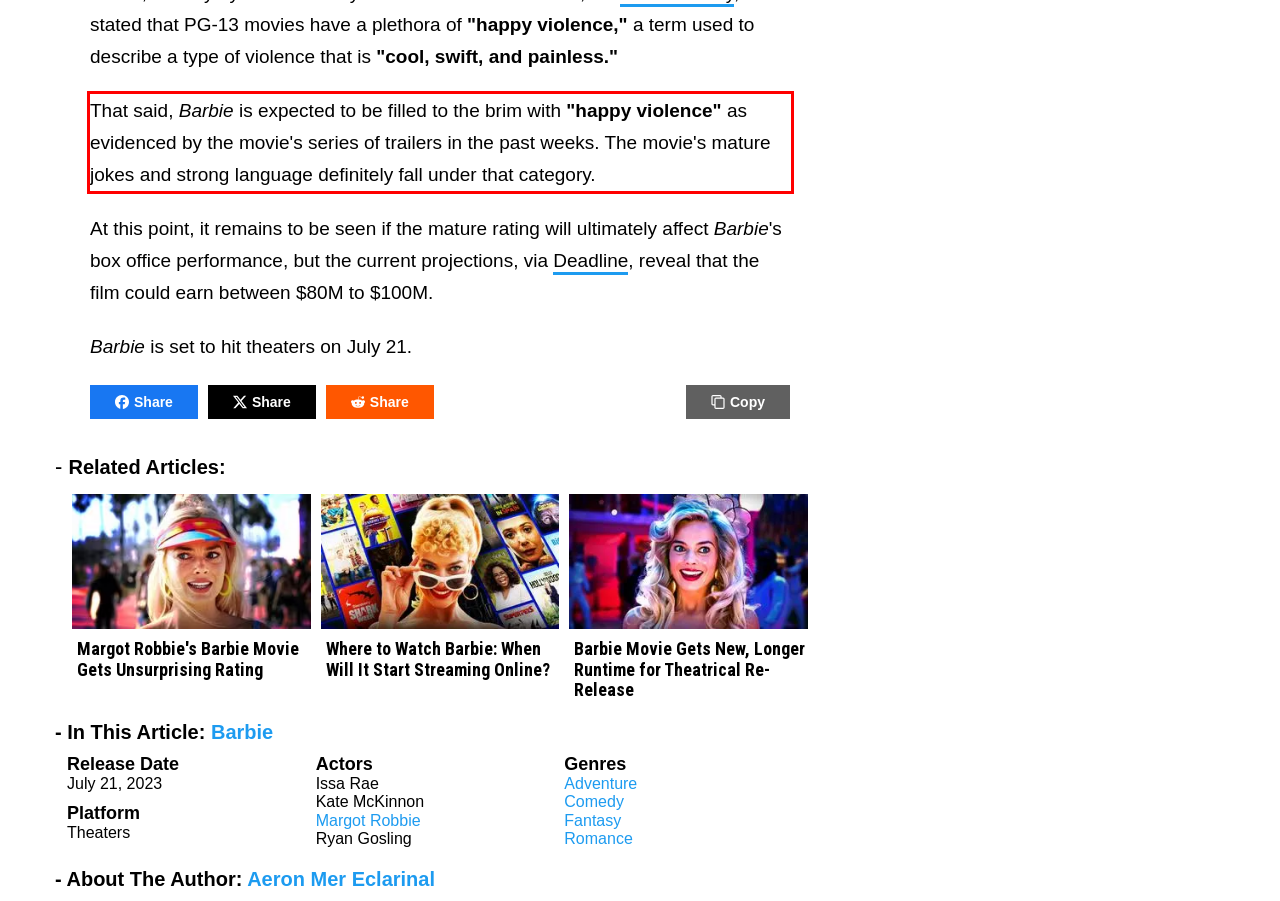With the provided screenshot of a webpage, locate the red bounding box and perform OCR to extract the text content inside it.

That said, Barbie is expected to be filled to the brim with "happy violence" as evidenced by the movie's series of trailers in the past weeks. The movie's mature jokes and strong language definitely fall under that category.